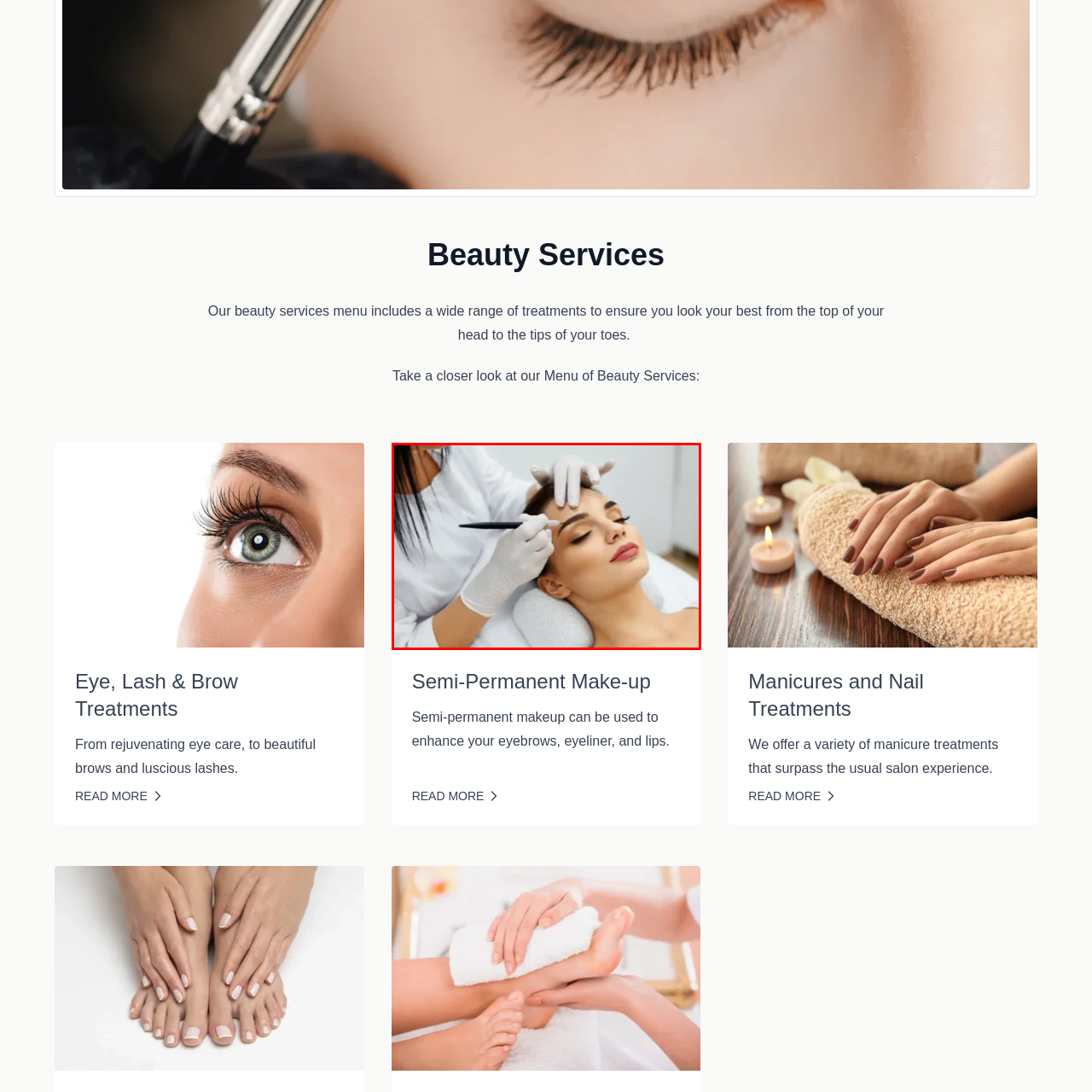Use the image within the highlighted red box to answer the following question with a single word or phrase:
What is the aesthetician wearing on their hands?

Protective gloves